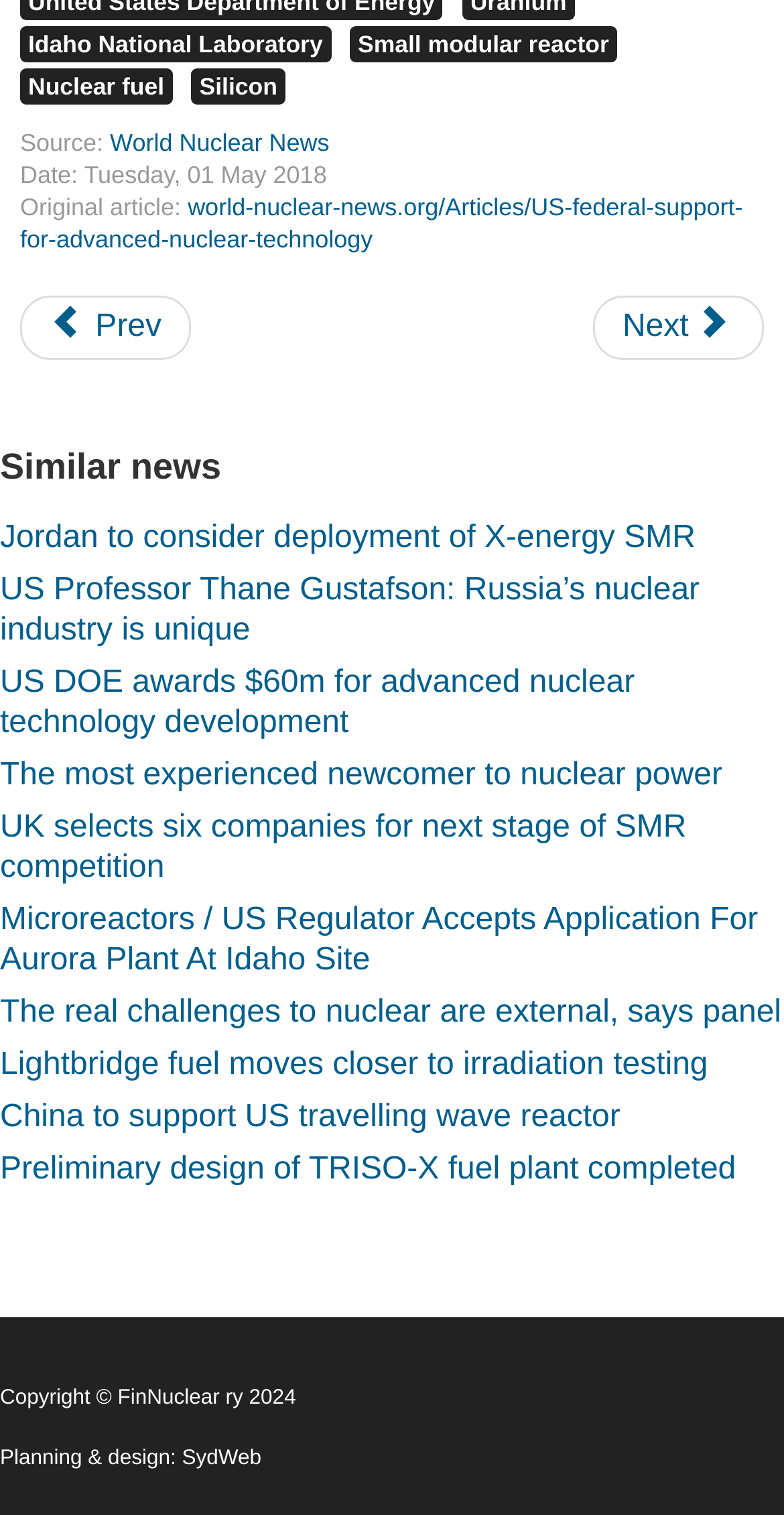Provide the bounding box coordinates for the area that should be clicked to complete the instruction: "Visit Idaho National Laboratory website".

[0.026, 0.017, 0.422, 0.041]